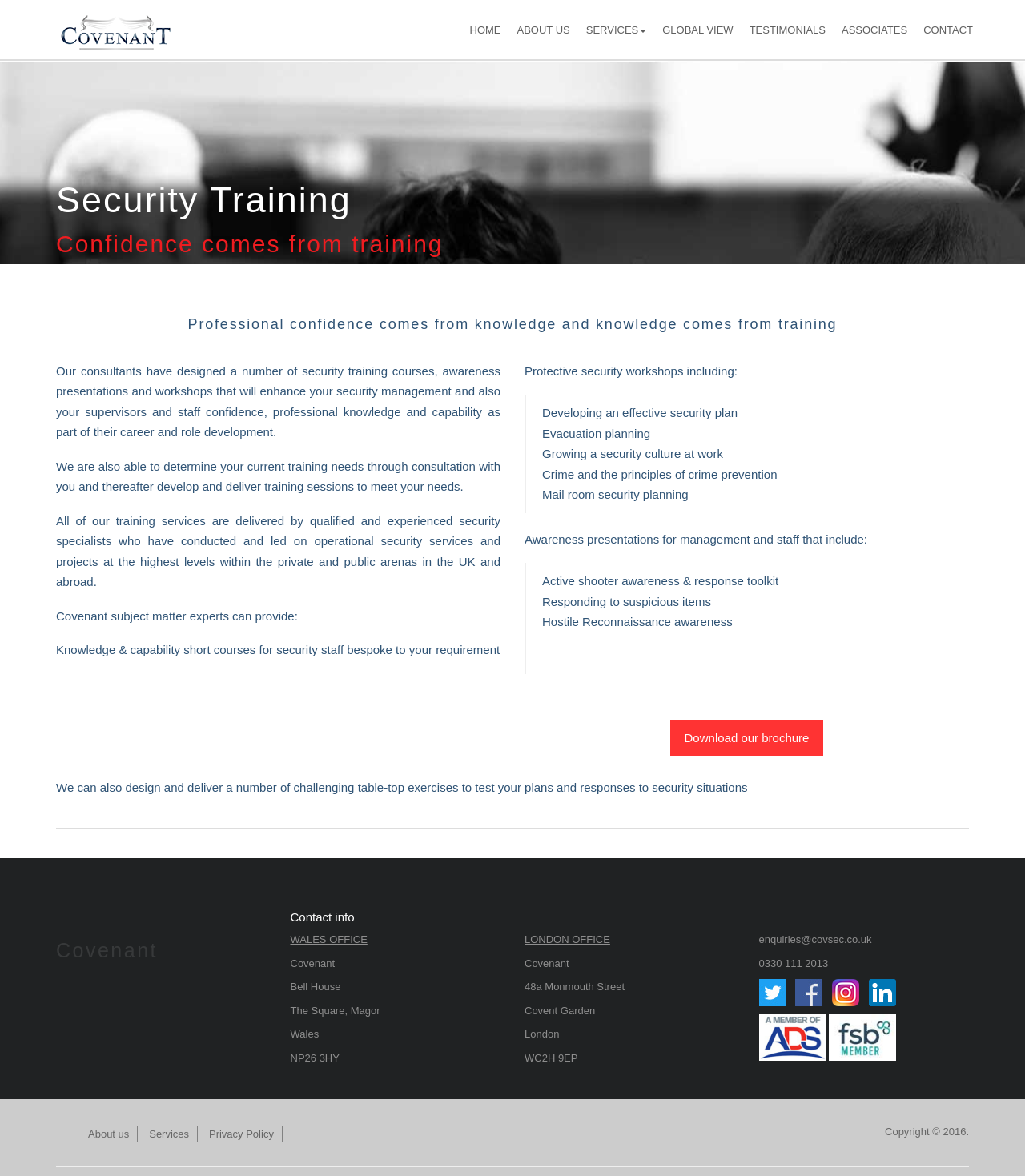Please find the bounding box coordinates of the element that you should click to achieve the following instruction: "Click CONTACT". The coordinates should be presented as four float numbers between 0 and 1: [left, top, right, bottom].

[0.893, 0.01, 0.957, 0.042]